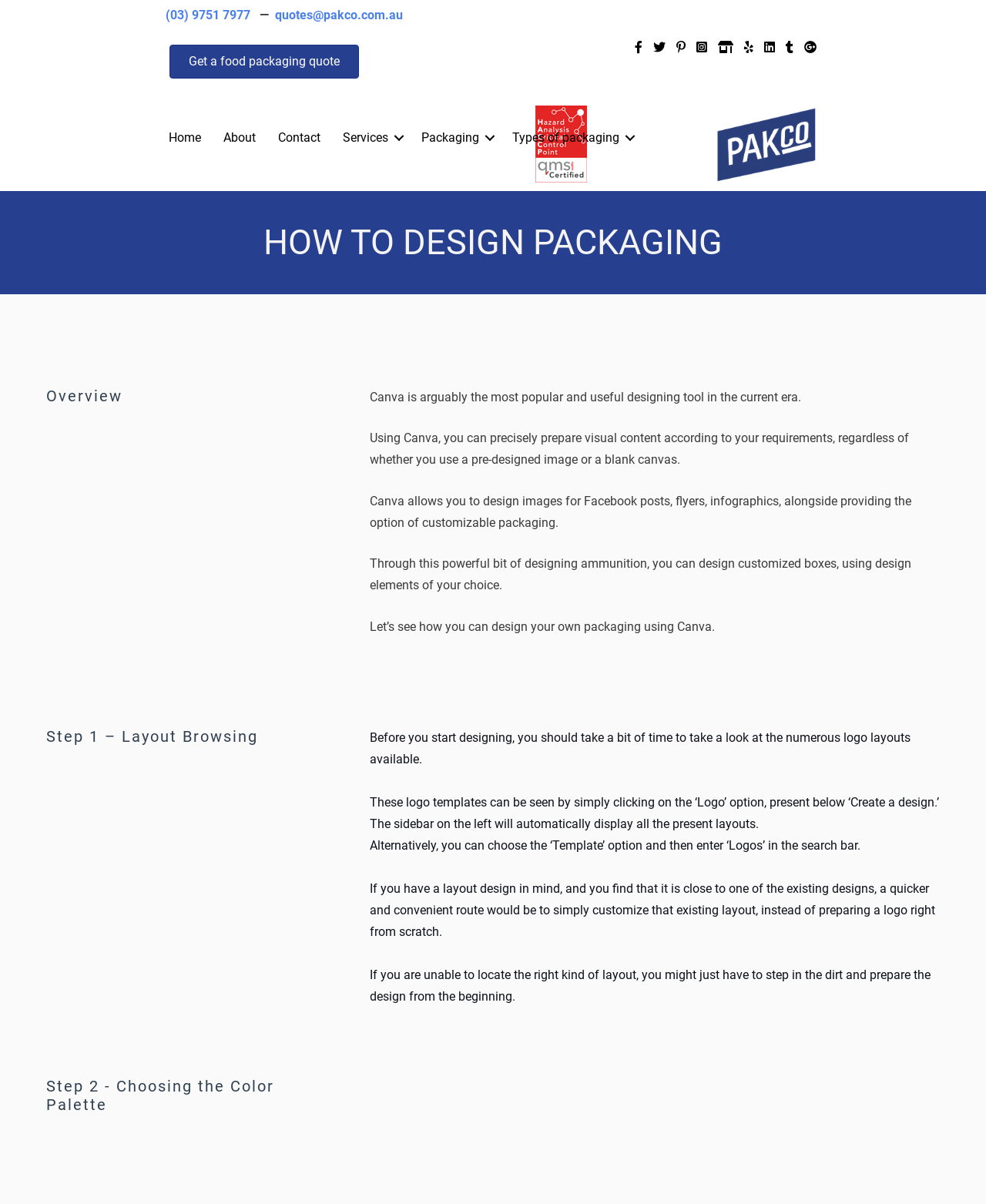Provide a short answer using a single word or phrase for the following question: 
What is the purpose of the 'Template' option in Canva?

To find logo templates